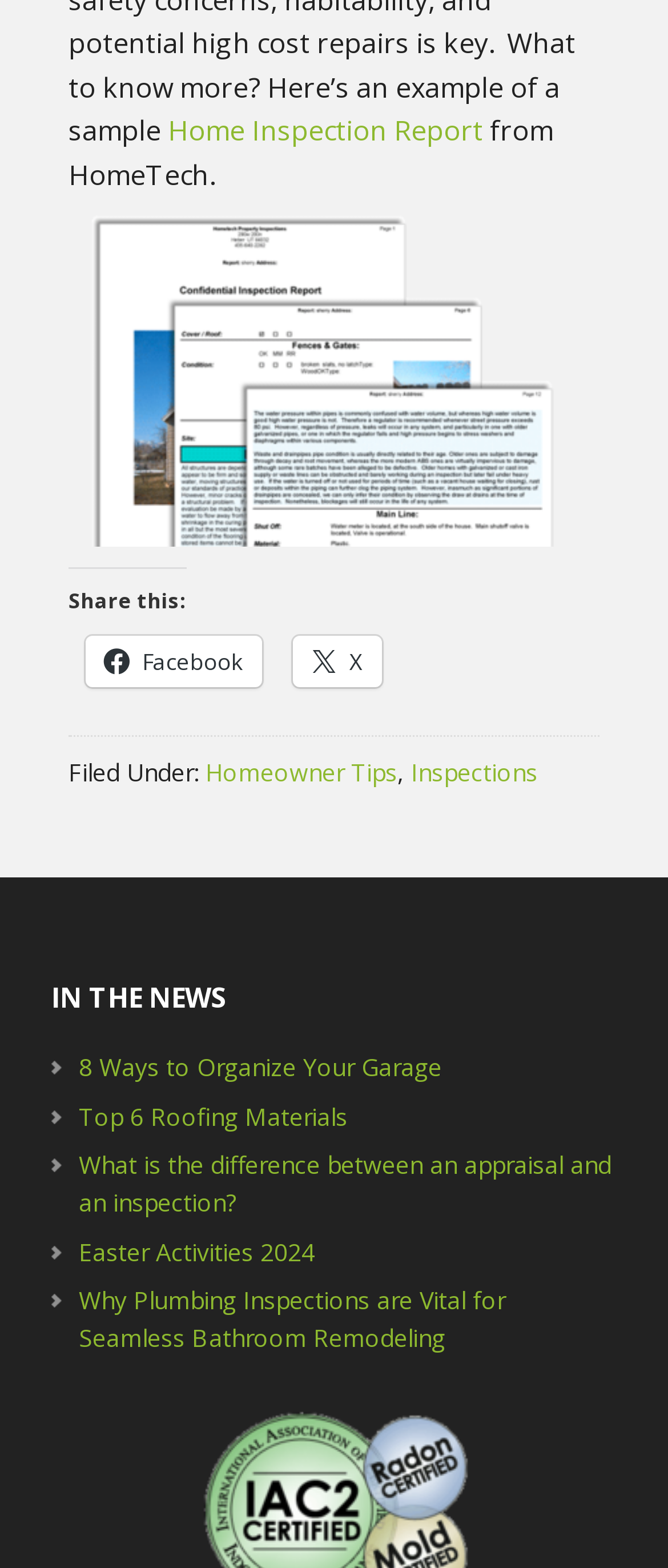Please determine the bounding box coordinates of the element to click in order to execute the following instruction: "Read about Homeowner Tips". The coordinates should be four float numbers between 0 and 1, specified as [left, top, right, bottom].

[0.308, 0.482, 0.595, 0.502]